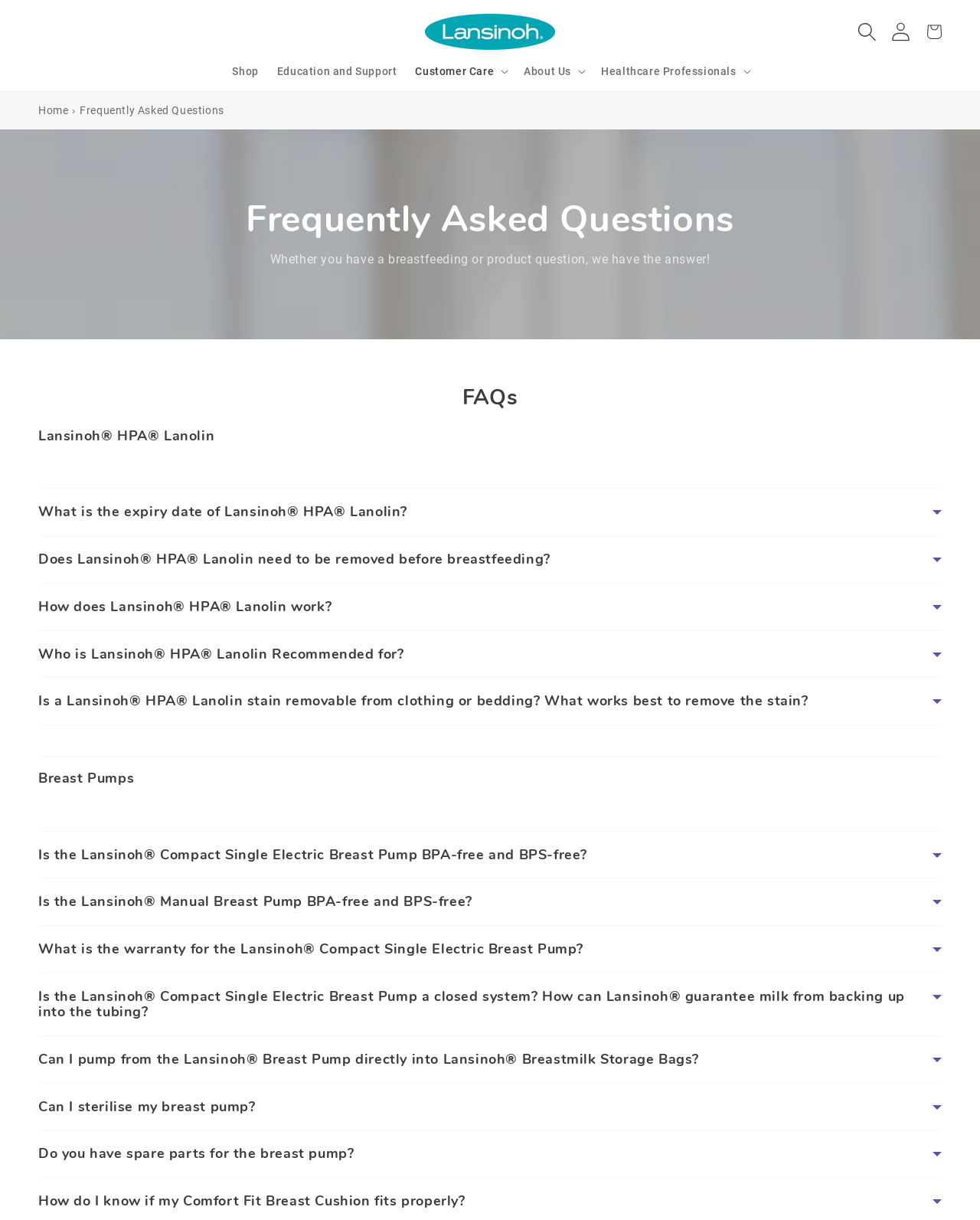Please identify the bounding box coordinates of the element's region that needs to be clicked to fulfill the following instruction: "View your cart". The bounding box coordinates should consist of four float numbers between 0 and 1, i.e., [left, top, right, bottom].

[0.936, 0.012, 0.97, 0.04]